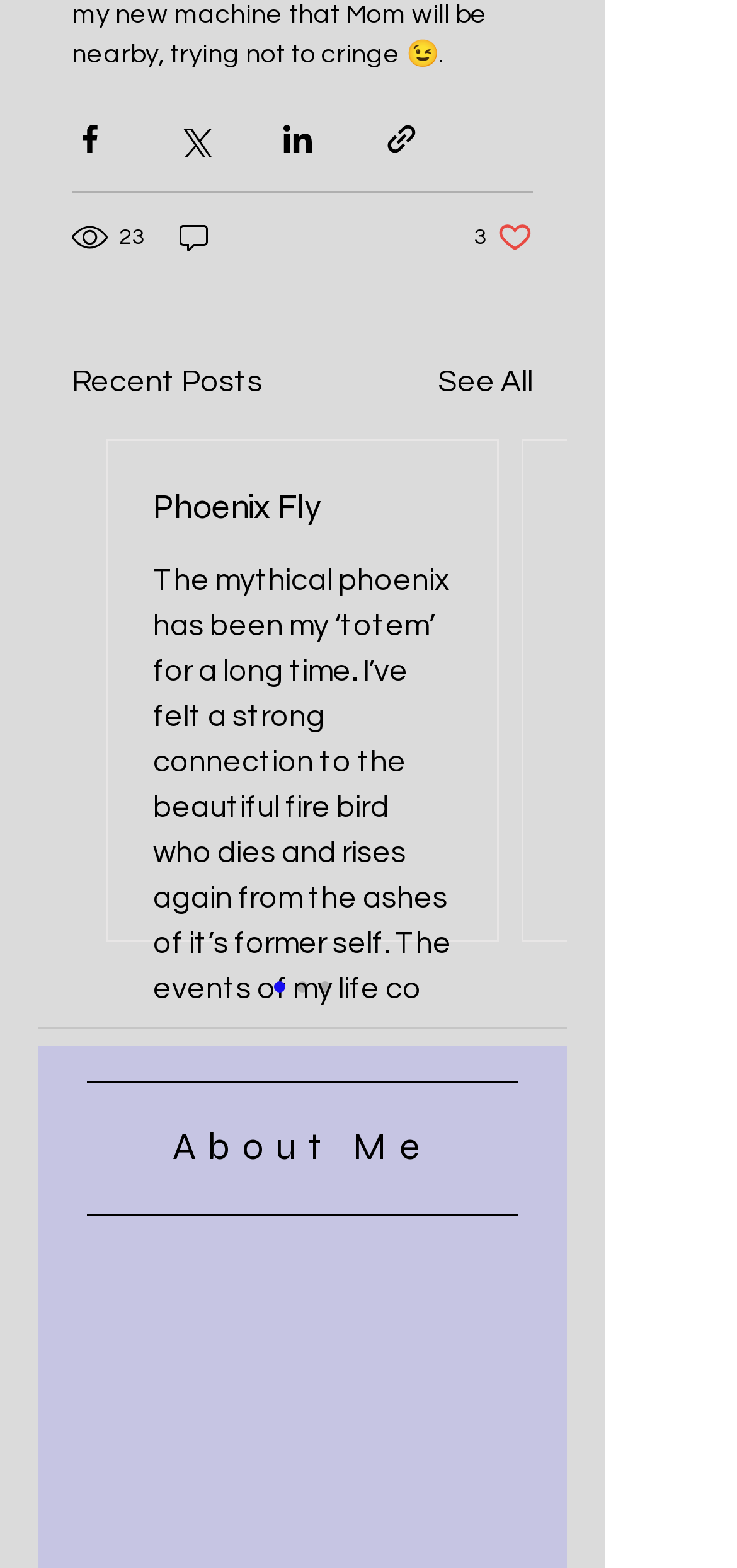Please reply to the following question using a single word or phrase: 
What is the title of the section above the first post?

Recent Posts